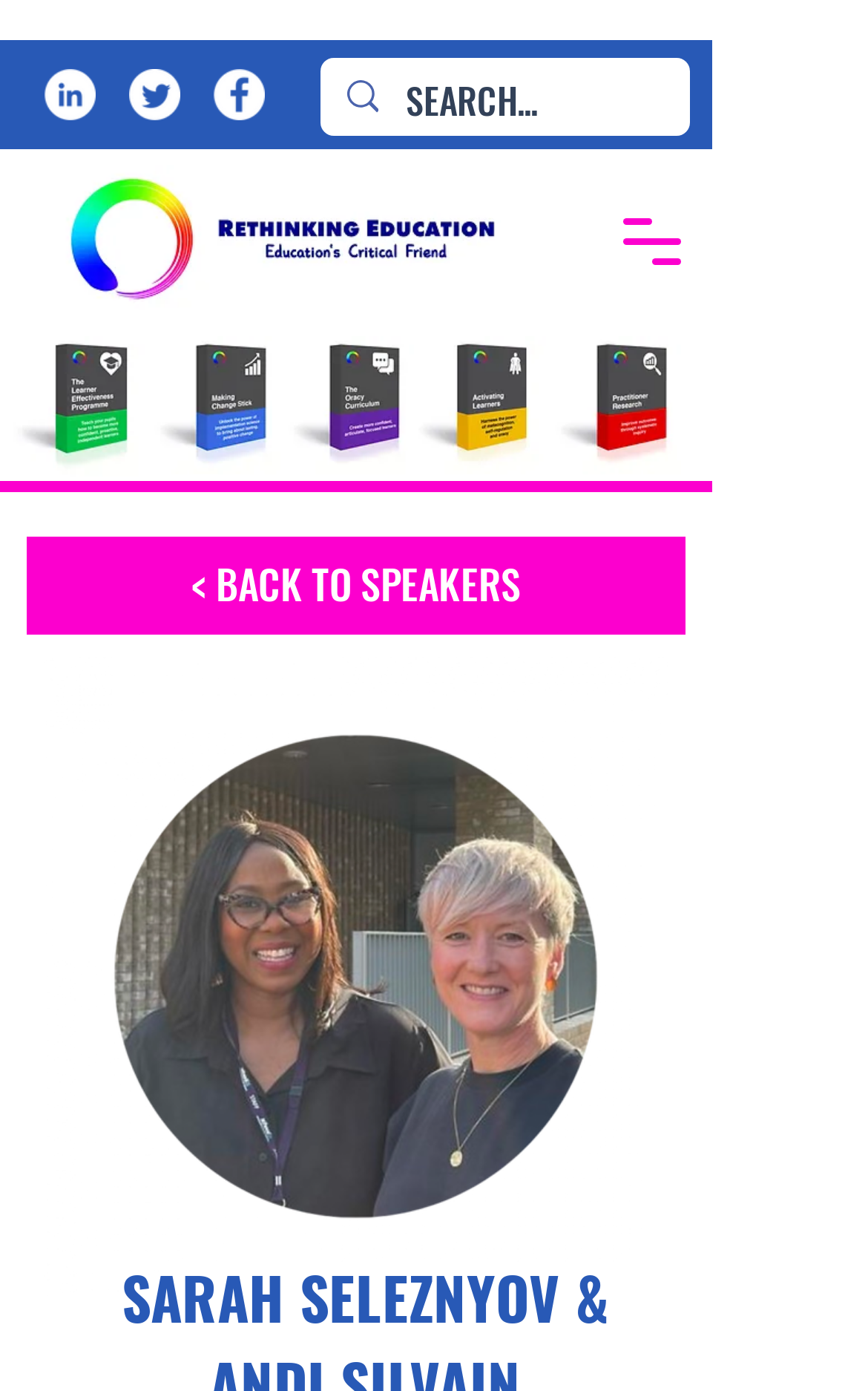Bounding box coordinates are specified in the format (top-left x, top-left y, bottom-right x, bottom-right y). All values are floating point numbers bounded between 0 and 1. Please provide the bounding box coordinate of the region this sentence describes: aria-label="SEARCH..." name="q" placeholder="SEARCH..."

[0.468, 0.042, 0.697, 0.103]